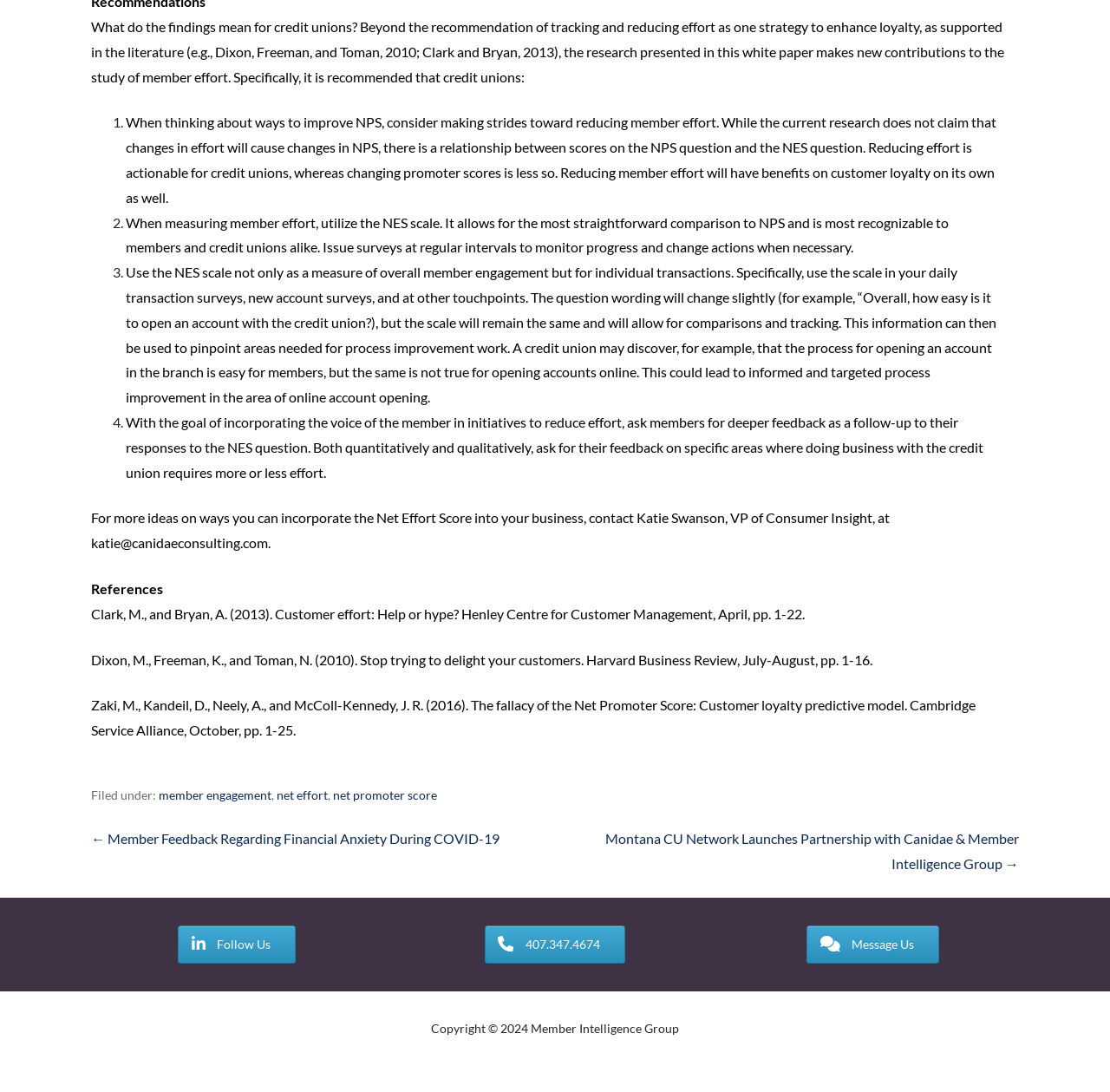Please identify the bounding box coordinates of the element I should click to complete this instruction: 'Call us today!'. The coordinates should be given as four float numbers between 0 and 1, like this: [left, top, right, bottom].

None